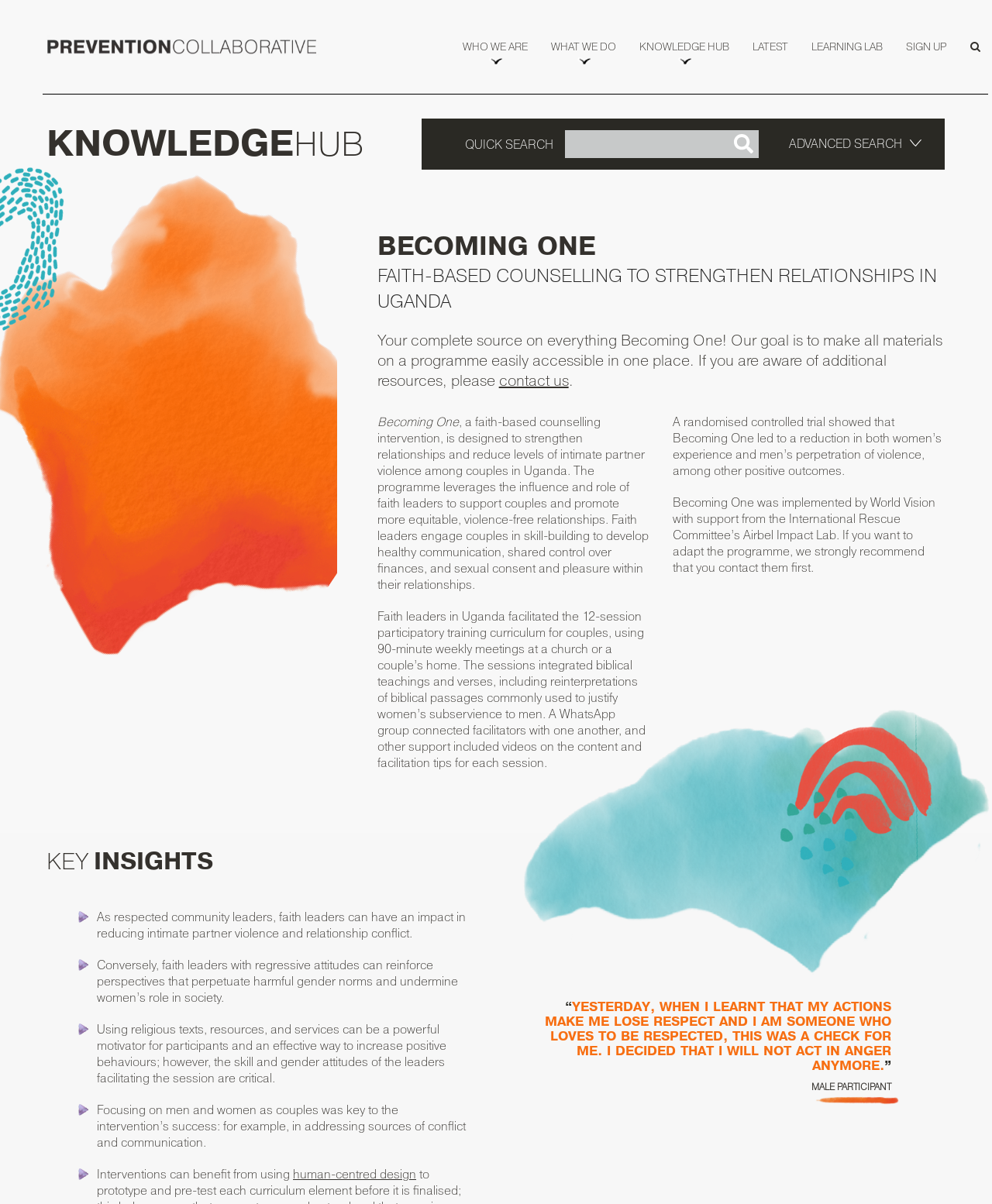Please respond in a single word or phrase: 
What is the name of the faith-based counselling intervention?

Becoming One